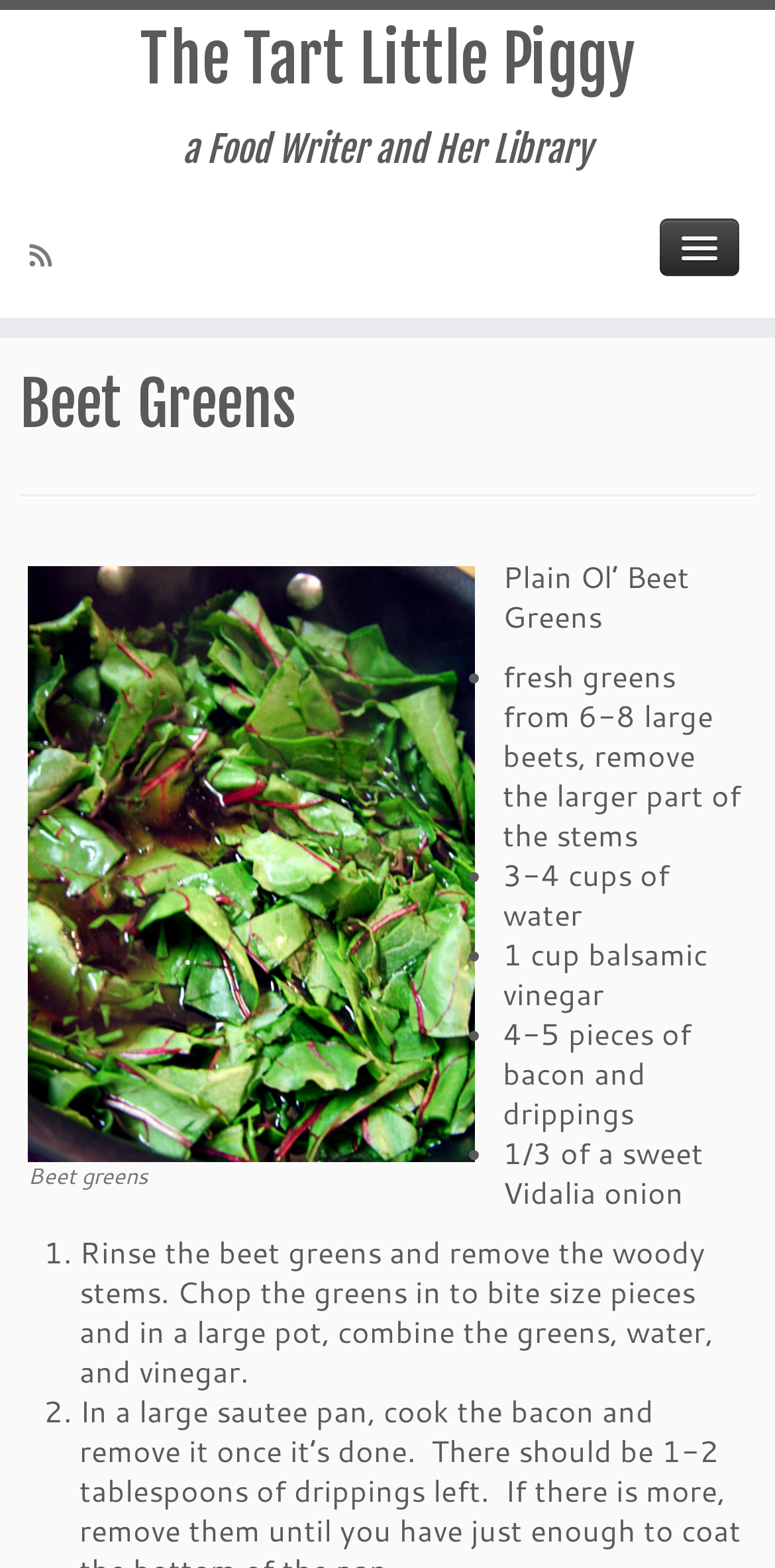What is the name of the food writer?
Using the image, respond with a single word or phrase.

The Tart Little Piggy